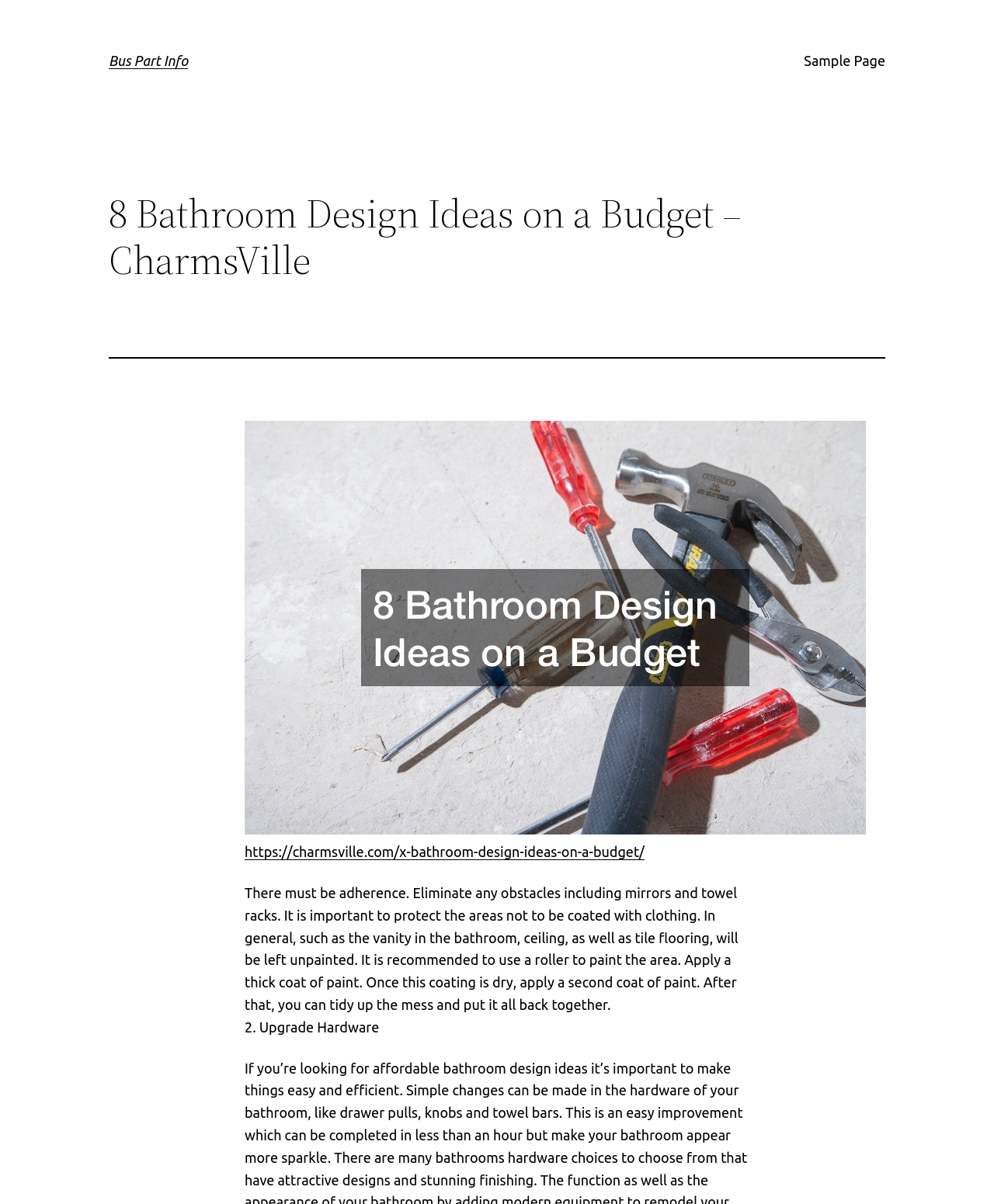What is the recommended tool to paint the bathroom?
Please give a detailed and elaborate answer to the question based on the image.

According to the webpage, it is recommended to use a roller to paint the area. This is mentioned in the paragraph that provides instructions on how to paint the bathroom.